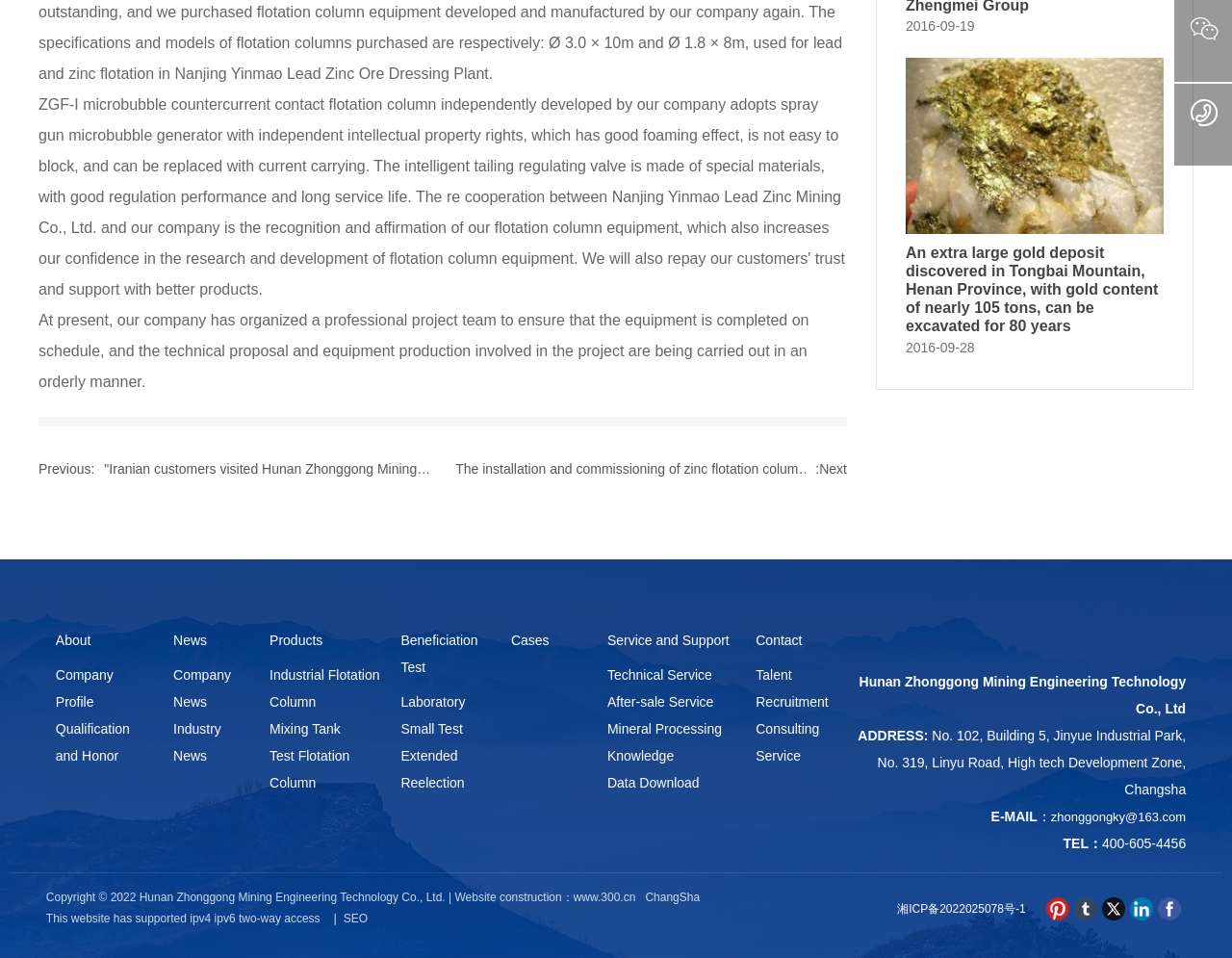Determine the bounding box coordinates of the UI element described below. Use the format (top-left x, top-left y, bottom-right x, bottom-right y) with floating point numbers between 0 and 1: After-sale Service

[0.493, 0.719, 0.598, 0.747]